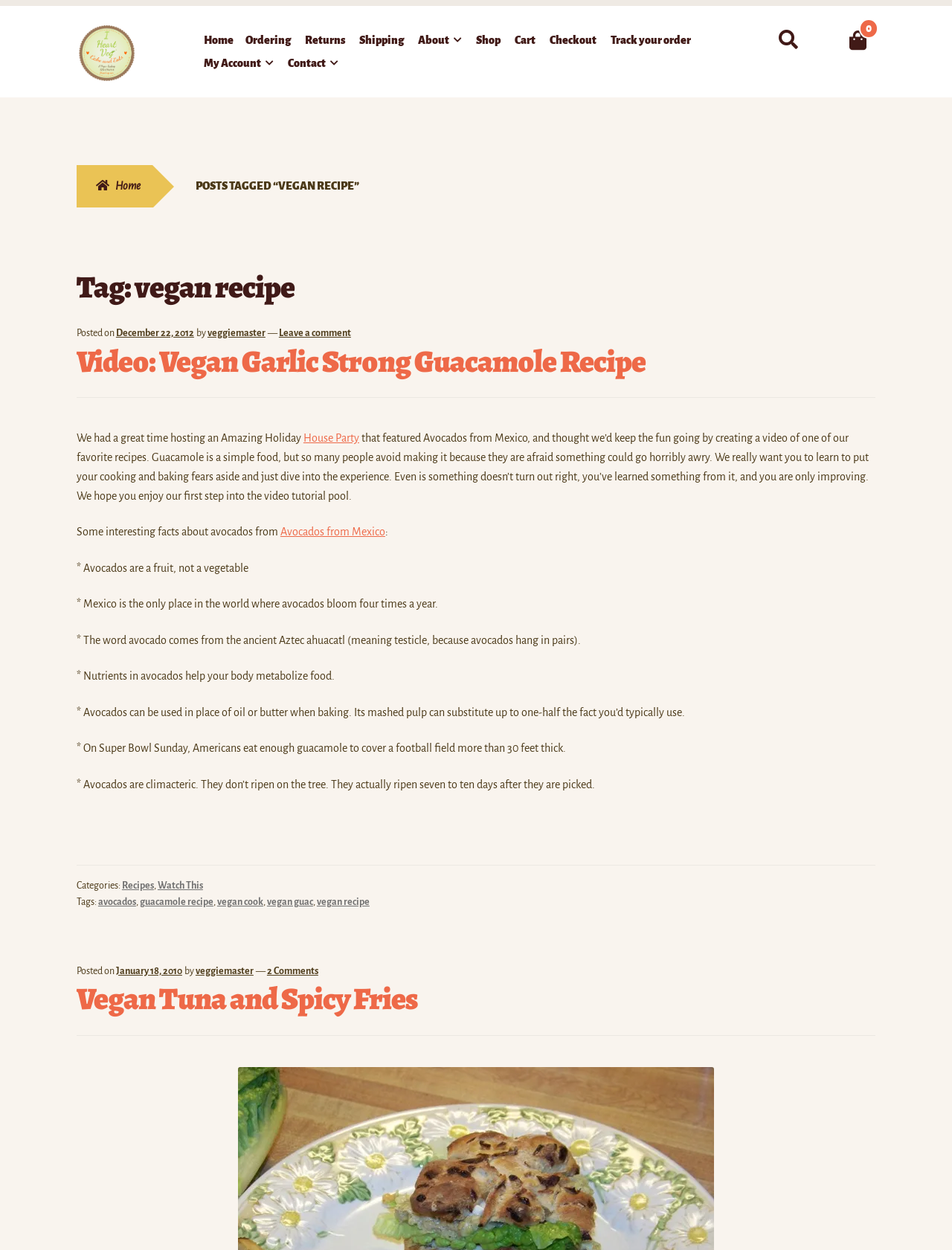Determine the bounding box of the UI element mentioned here: "About". The coordinates must be in the format [left, top, right, bottom] with values ranging from 0 to 1.

[0.387, 0.062, 0.417, 0.094]